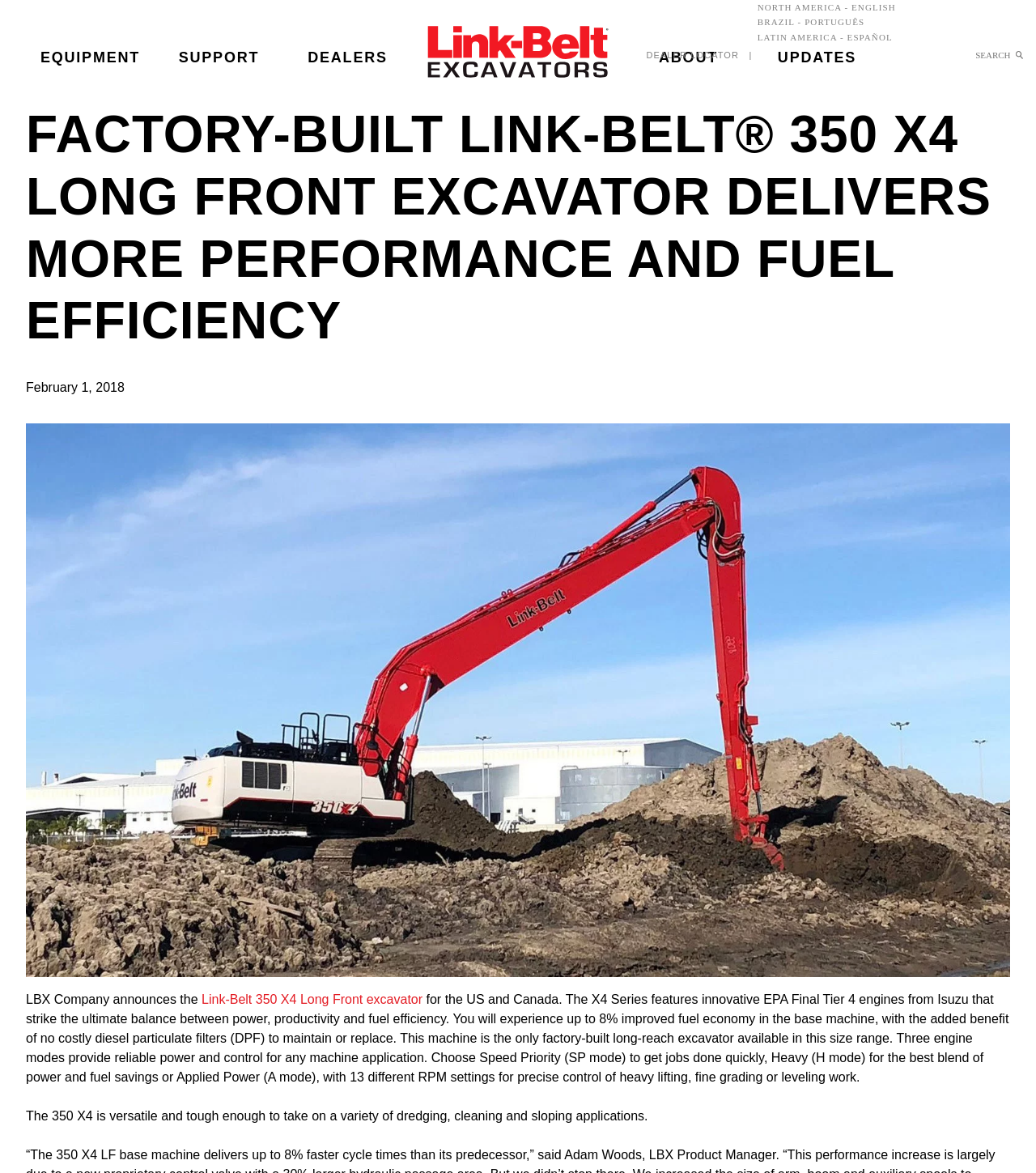Please find and provide the title of the webpage.

FACTORY-BUILT LINK-BELT® 350 X4 LONG FRONT EXCAVATOR DELIVERS MORE PERFORMANCE AND FUEL EFFICIENCY